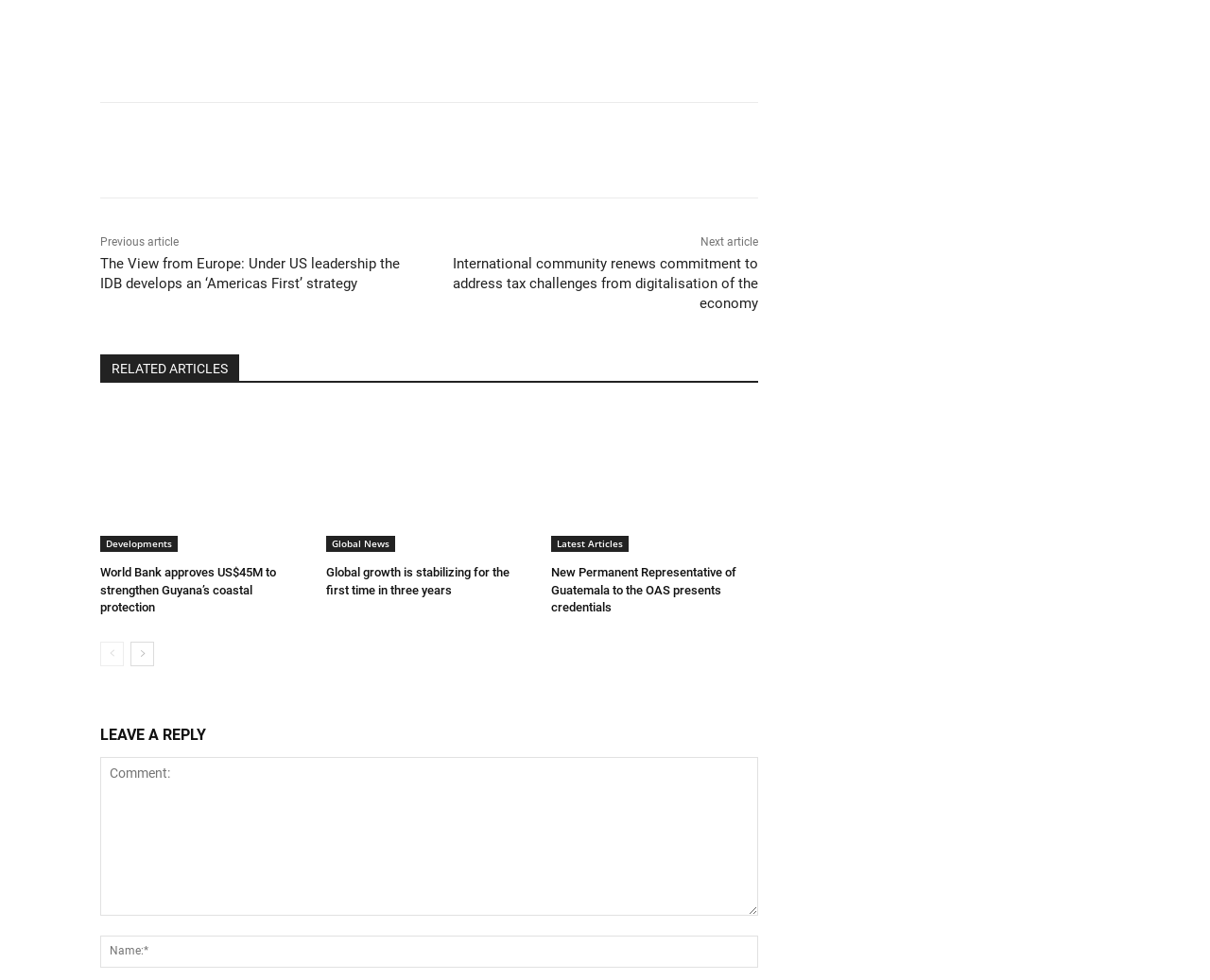How many links are there in the 'Global News' section?
Give a detailed explanation using the information visible in the image.

I found the 'Global News' link element at coordinates [0.269, 0.547, 0.326, 0.563] and then looked for link elements below it. I found one link element with text 'Global growth is stabilizing for the first time in three years'.